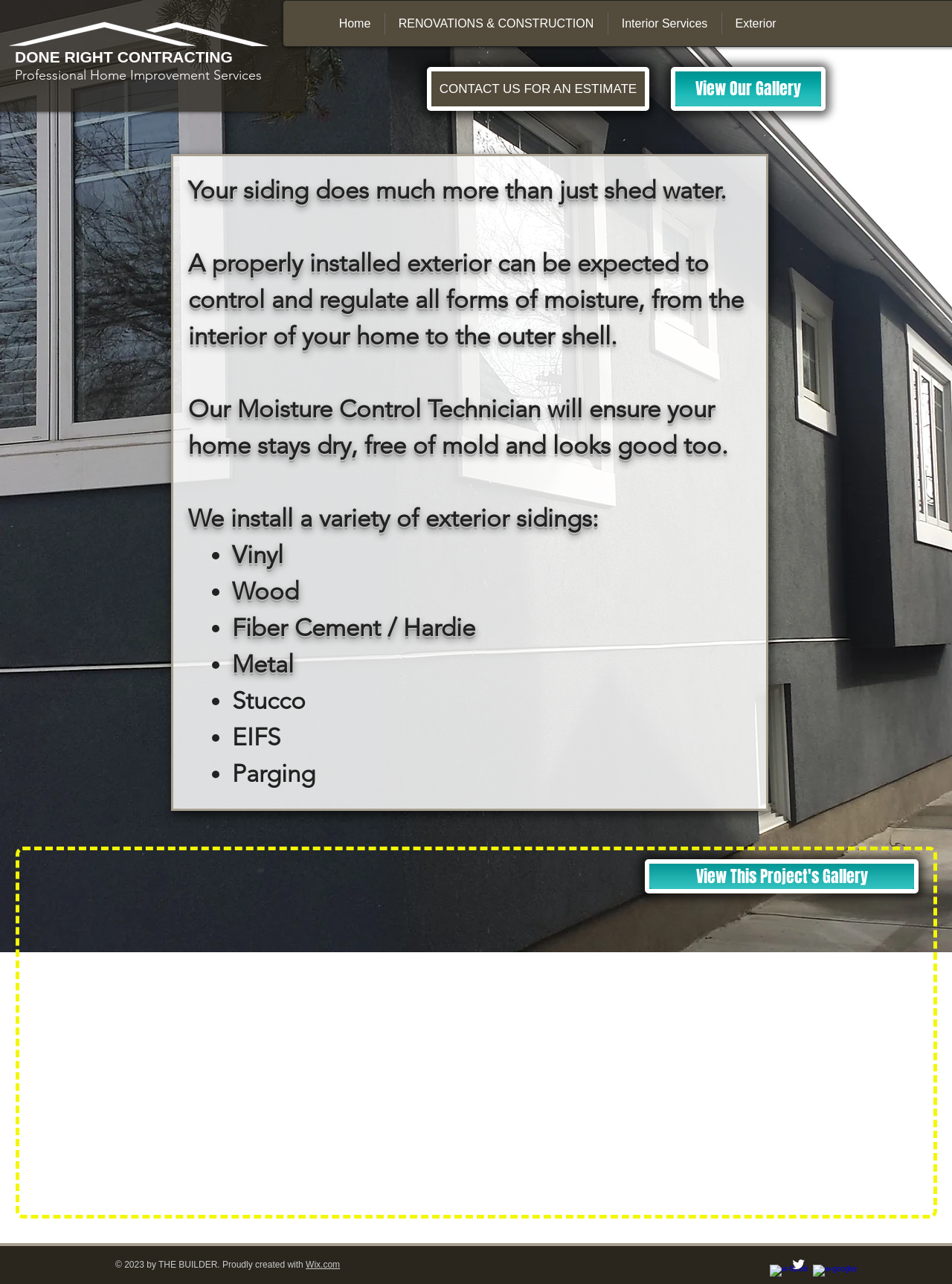What types of exterior sidings are installed by the company?
Answer with a single word or short phrase according to what you see in the image.

Various types